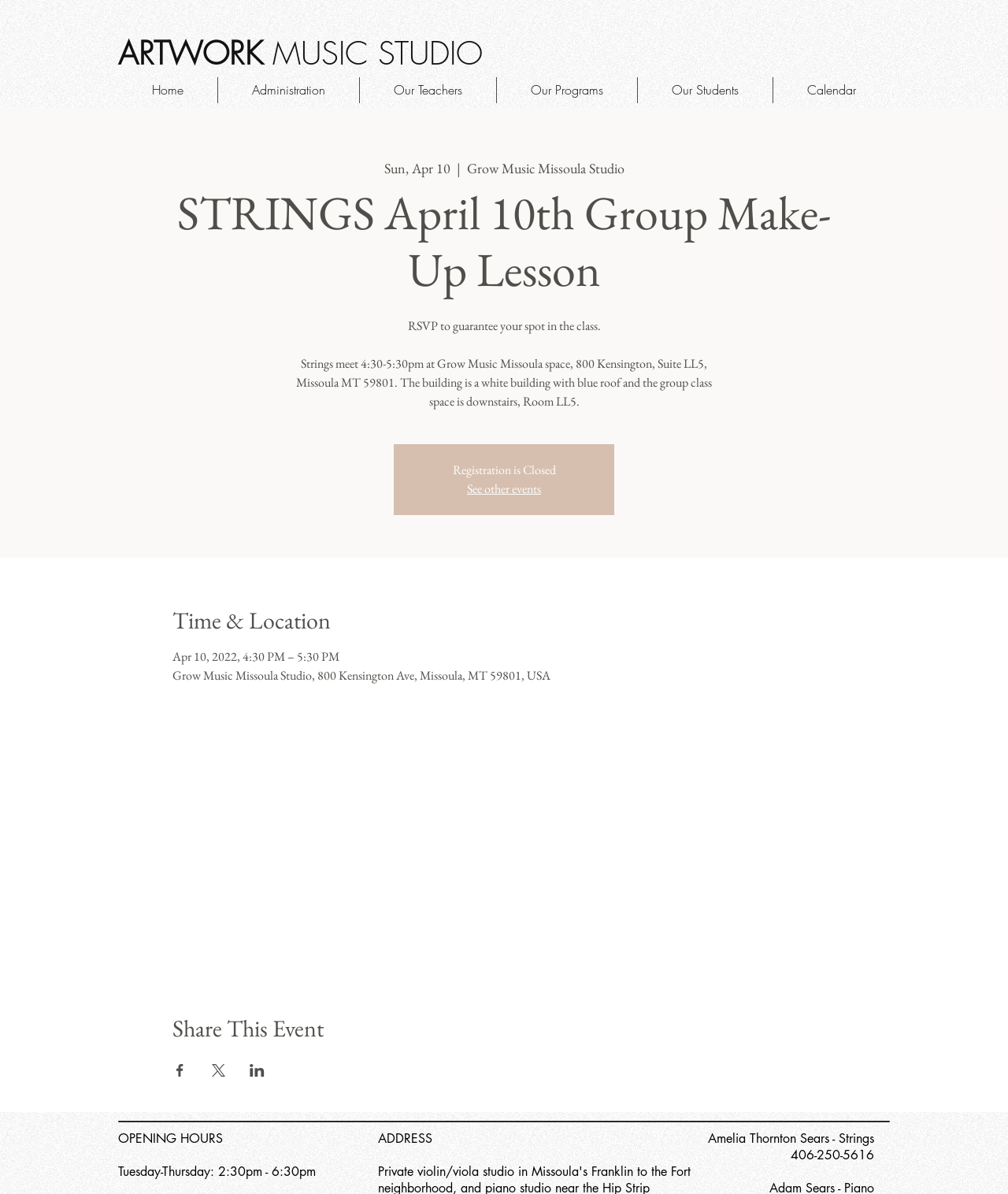From the details in the image, provide a thorough response to the question: What is the phone number of Amelia Thornton Sears?

The phone number of Amelia Thornton Sears can be found in the StaticText element that reads '406-250-5616', which is located at the bottom of the webpage.